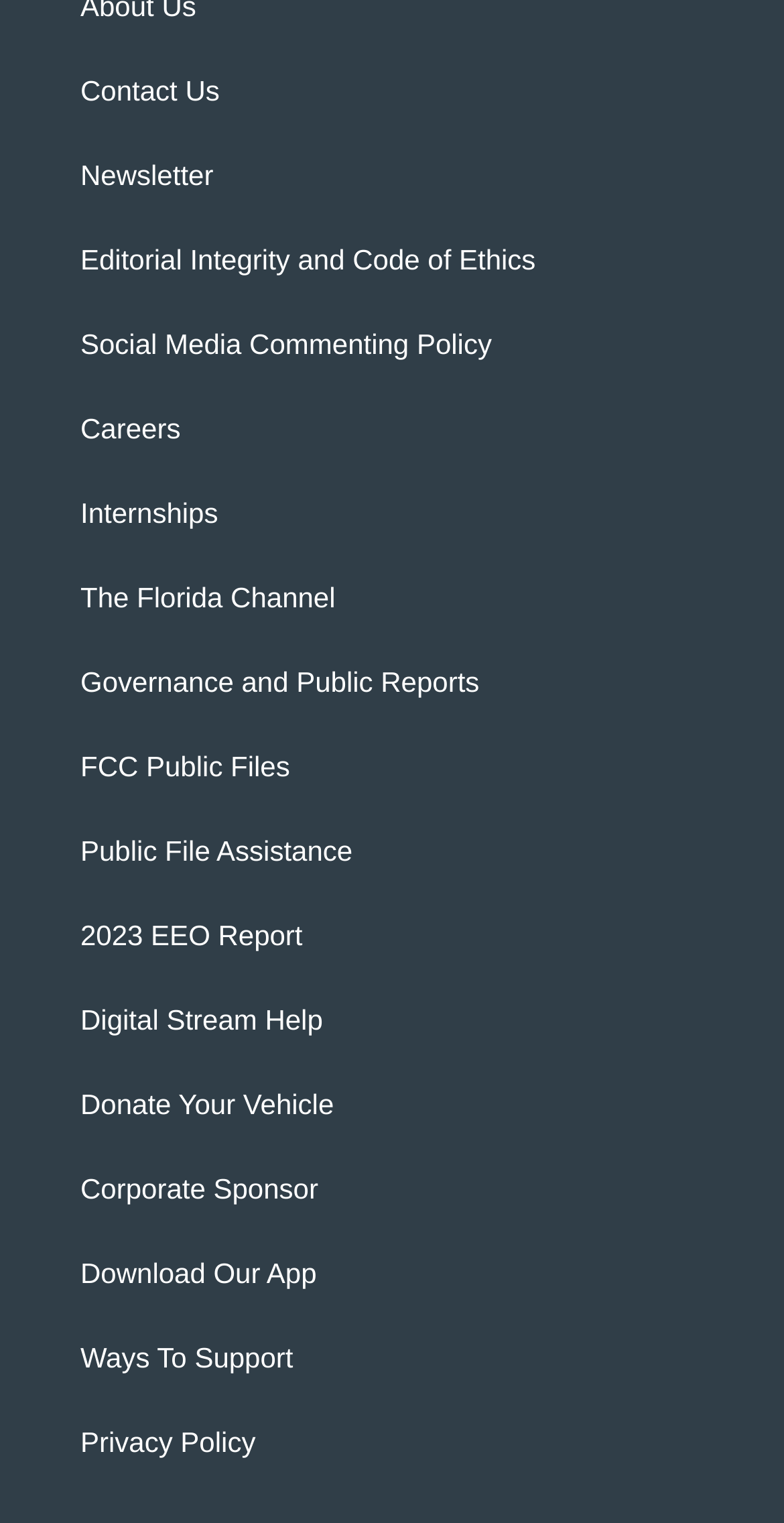Given the element description, predict the bounding box coordinates in the format (top-left x, top-left y, bottom-right x, bottom-right y). Make sure all values are between 0 and 1. Here is the element description: Social Media Commenting Policy

[0.103, 0.217, 0.897, 0.238]